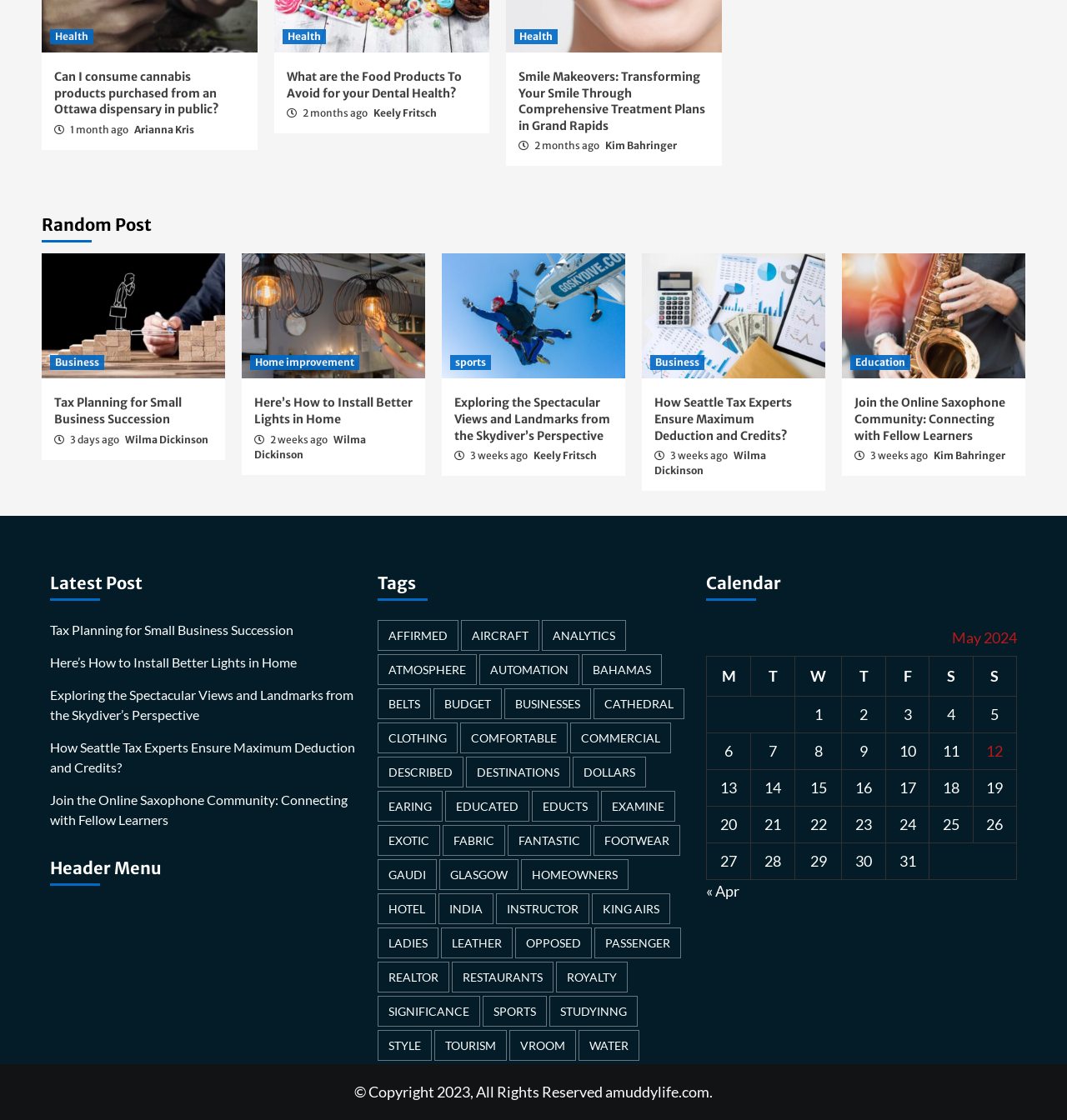Pinpoint the bounding box coordinates of the area that should be clicked to complete the following instruction: "Check the latest post". The coordinates must be given as four float numbers between 0 and 1, i.e., [left, top, right, bottom].

[0.047, 0.505, 0.339, 0.546]